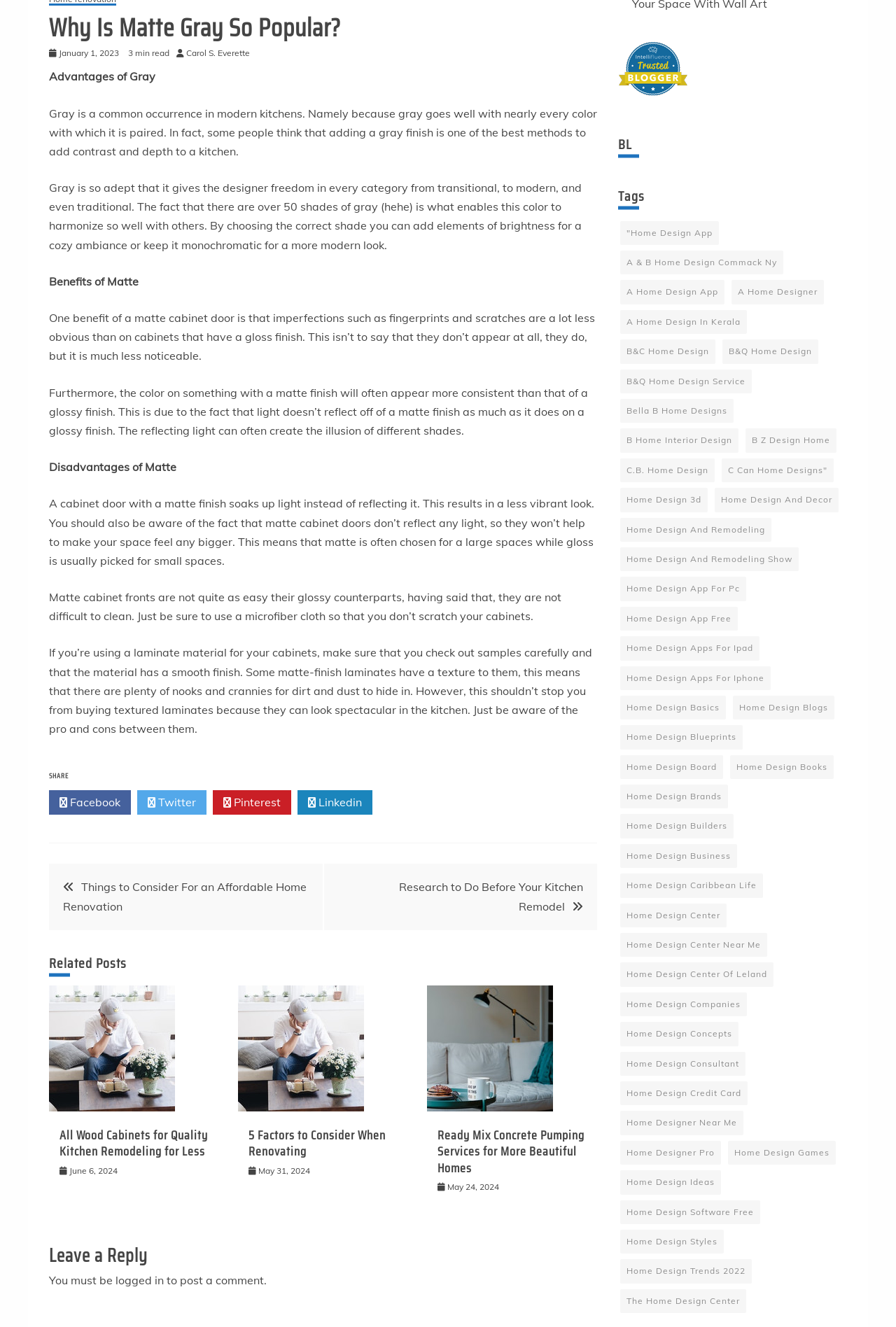Give a one-word or short-phrase answer to the following question: 
What is the purpose of the 'SHARE' button?

To share the article